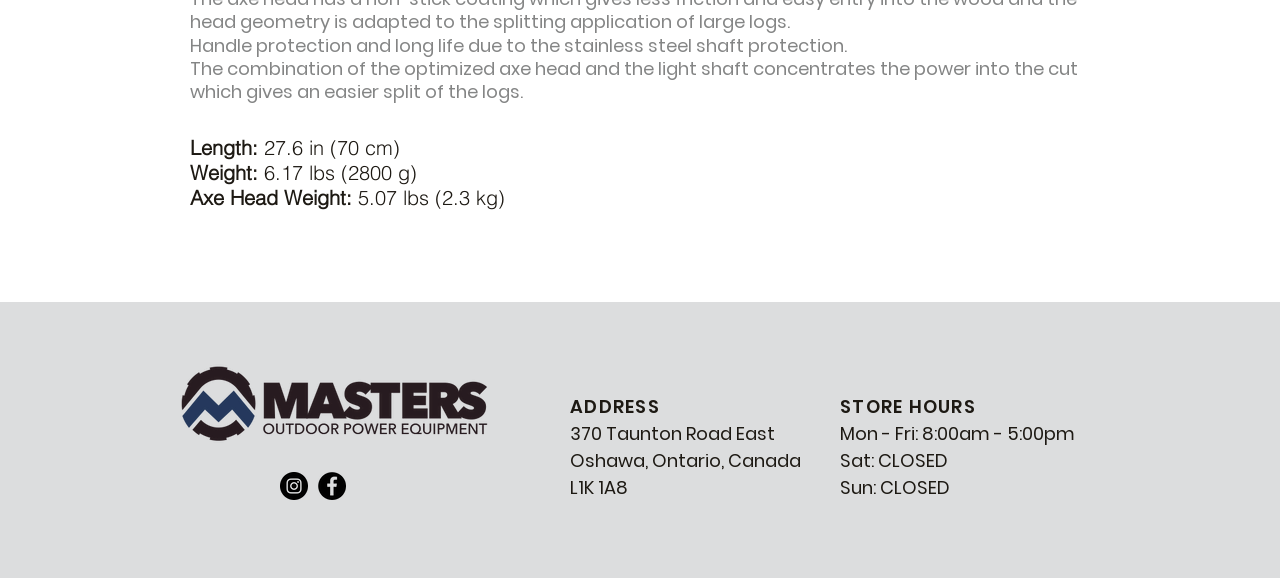What is the weight of the axe head?
Use the information from the screenshot to give a comprehensive response to the question.

The answer can be found in the StaticText elements, specifically the one that says 'Axe Head Weight:' followed by '5.07 lbs (2.3 kg)', which indicates the weight of the axe head.